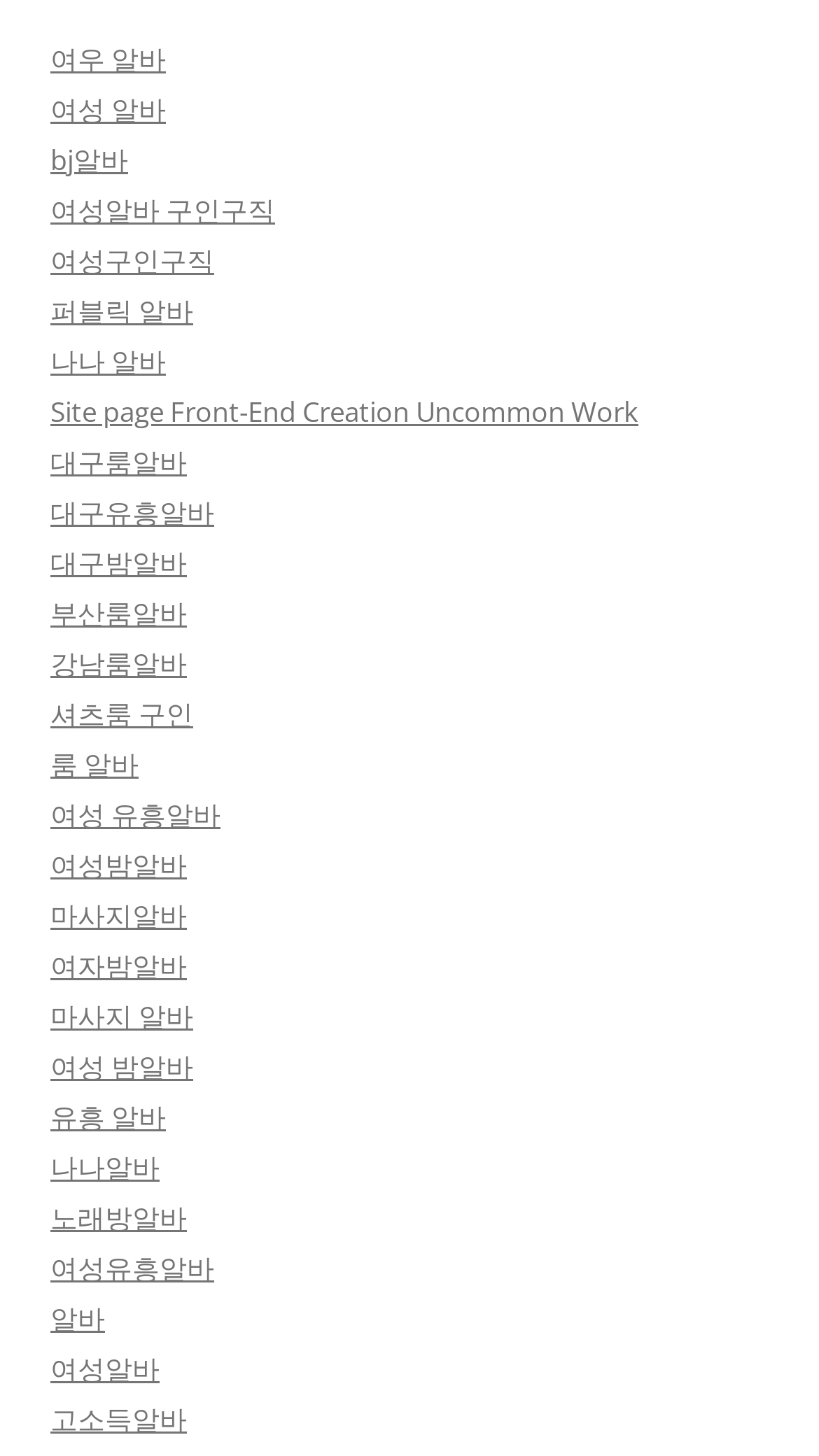Locate the bounding box coordinates of the element's region that should be clicked to carry out the following instruction: "Explore 대구룸알바 link". The coordinates need to be four float numbers between 0 and 1, i.e., [left, top, right, bottom].

[0.062, 0.304, 0.228, 0.33]